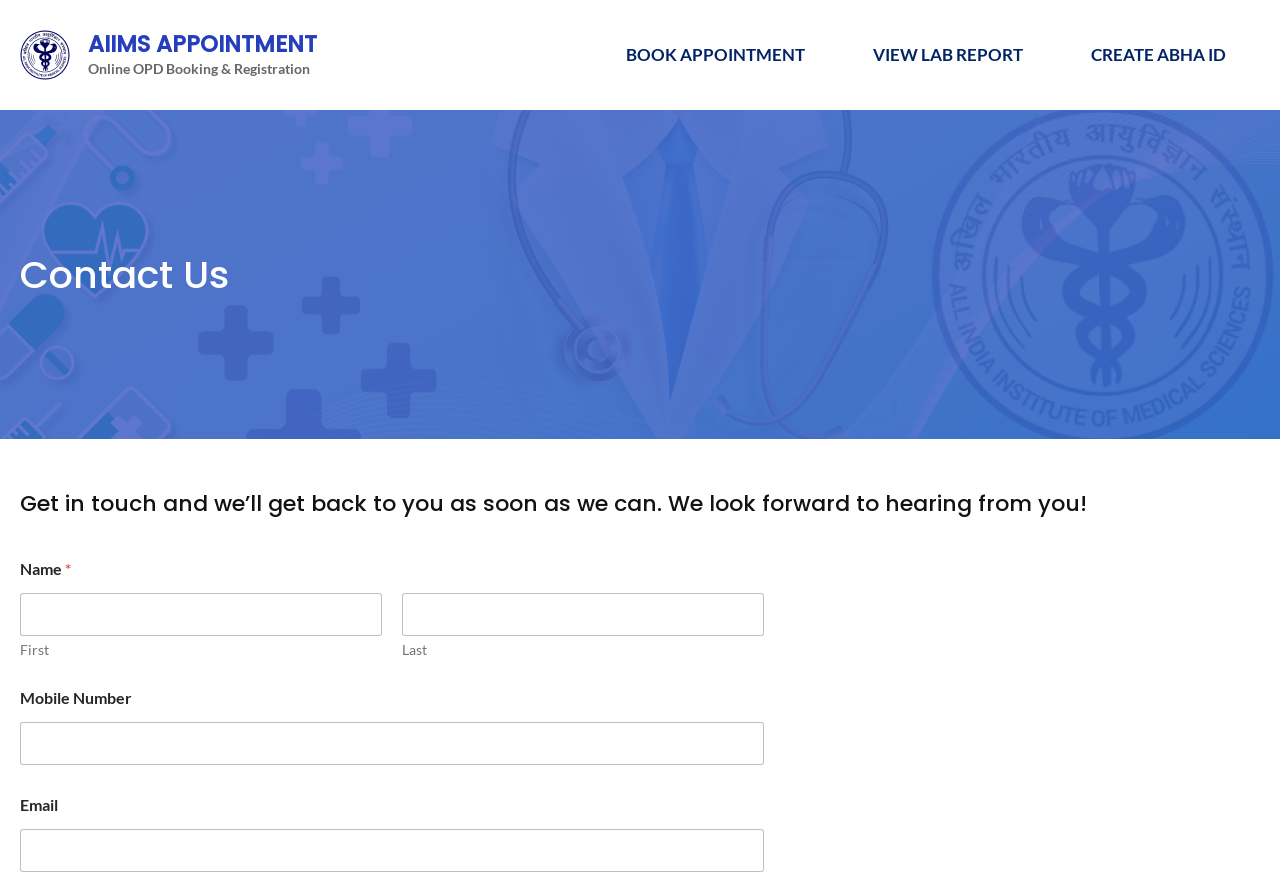Please locate the bounding box coordinates of the element that should be clicked to achieve the given instruction: "book an appointment".

[0.462, 0.034, 0.655, 0.09]